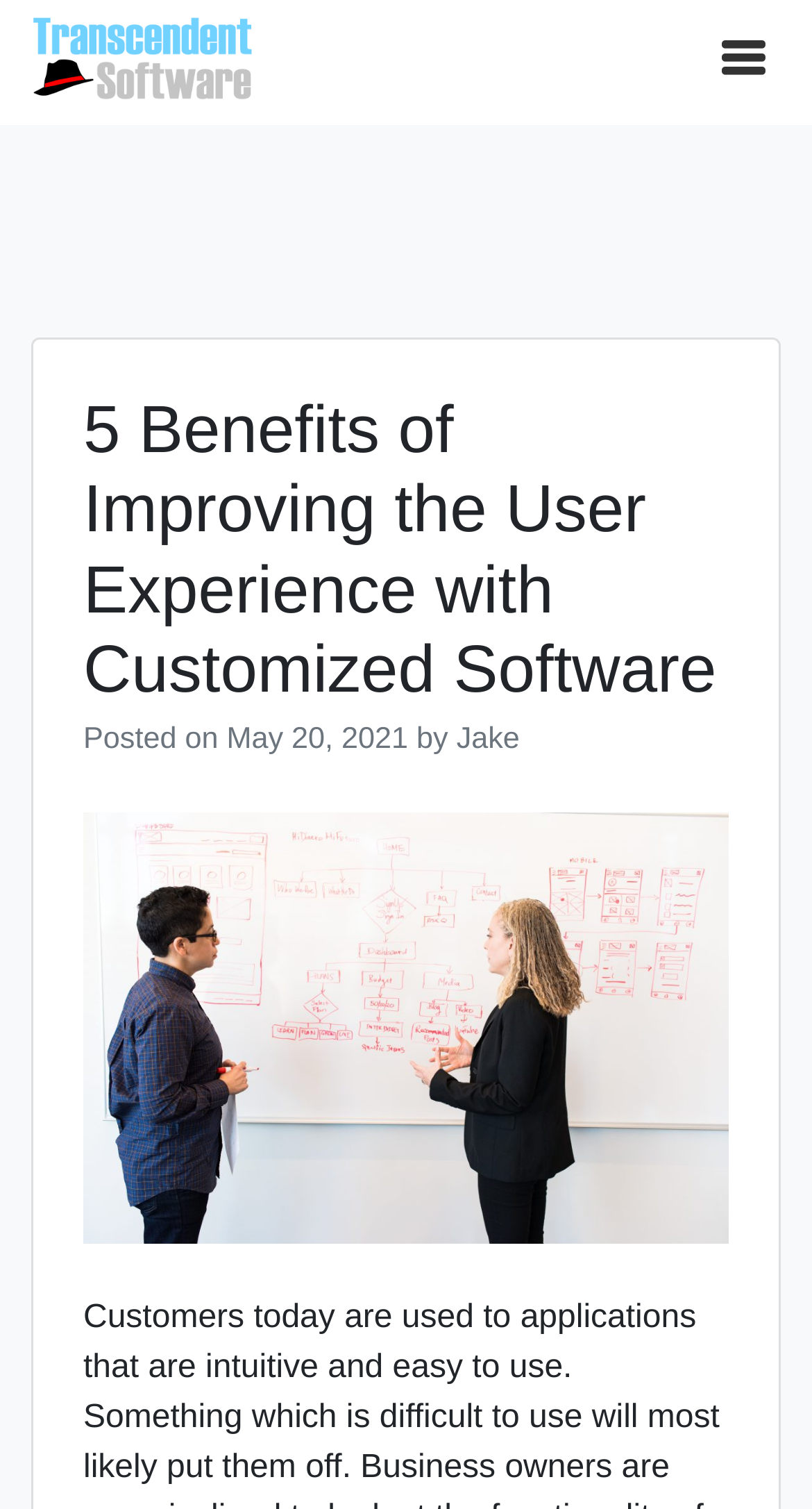Given the element description May 20, 2021May 18, 2021, specify the bounding box coordinates of the corresponding UI element in the format (top-left x, top-left y, bottom-right x, bottom-right y). All values must be between 0 and 1.

[0.279, 0.478, 0.503, 0.501]